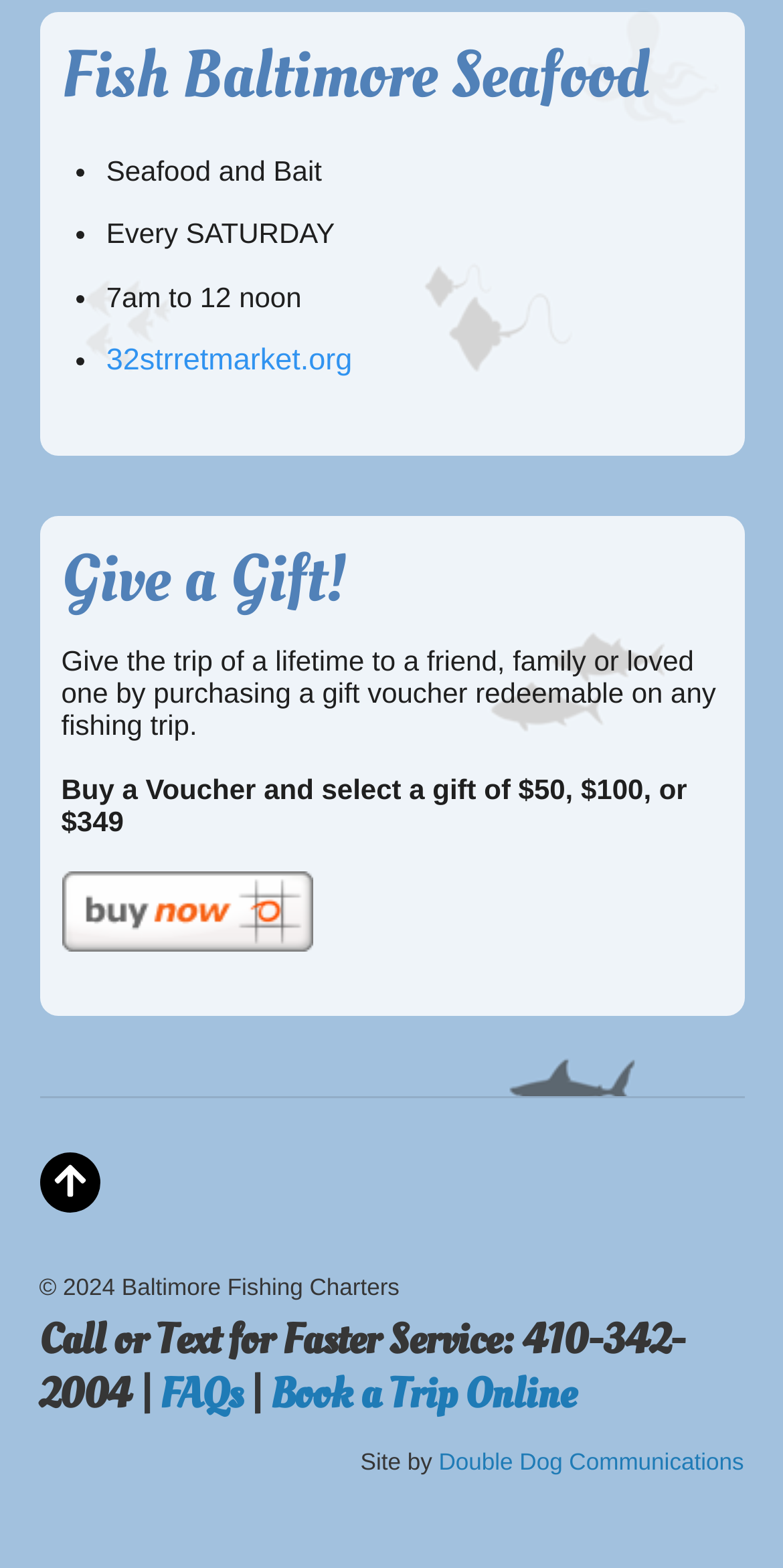Using the format (top-left x, top-left y, bottom-right x, bottom-right y), and given the element description, identify the bounding box coordinates within the screenshot: alt="book now"

[0.078, 0.59, 0.399, 0.612]